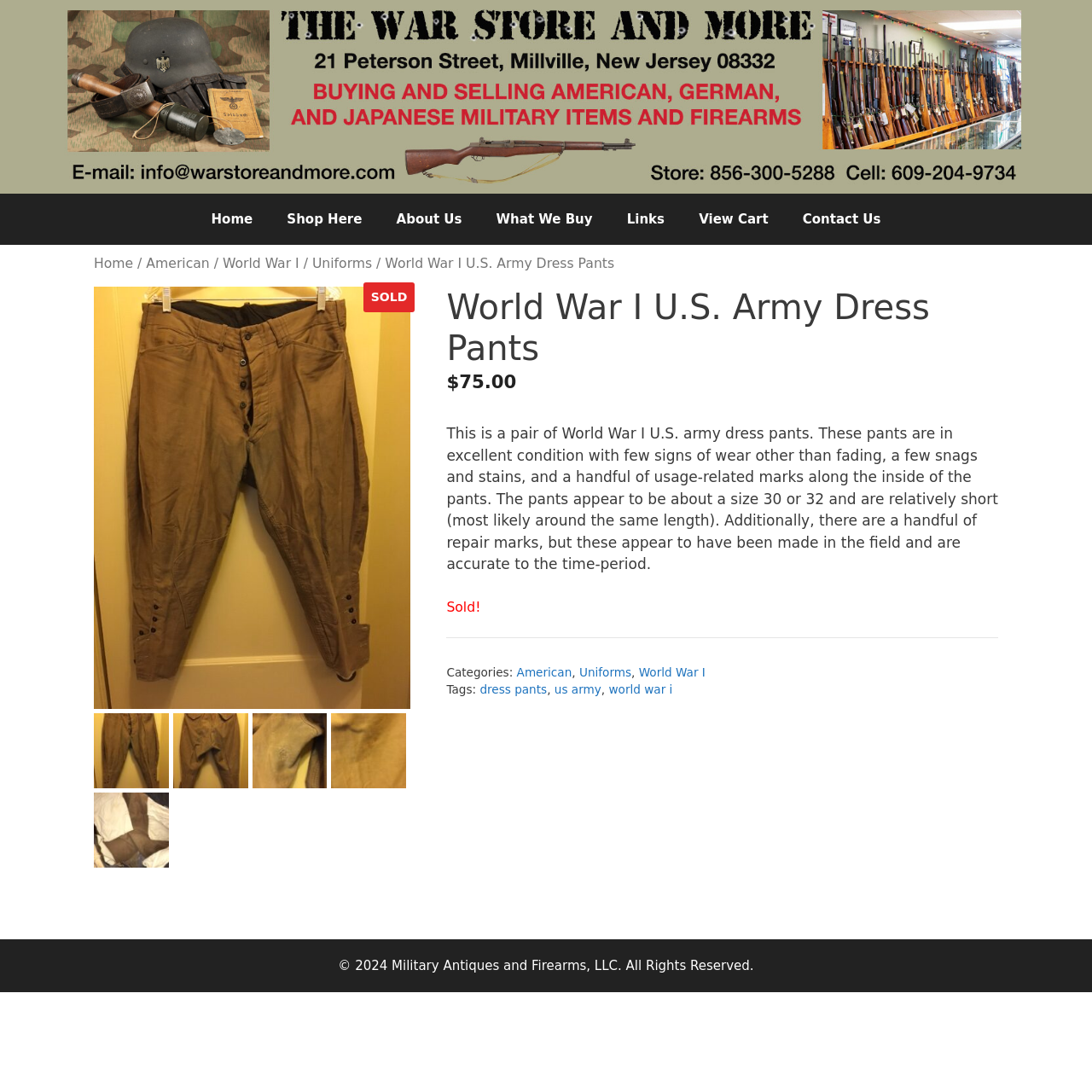Determine the bounding box coordinates for the clickable element required to fulfill the instruction: "View the 'American' category". Provide the coordinates as four float numbers between 0 and 1, i.e., [left, top, right, bottom].

[0.473, 0.609, 0.524, 0.622]